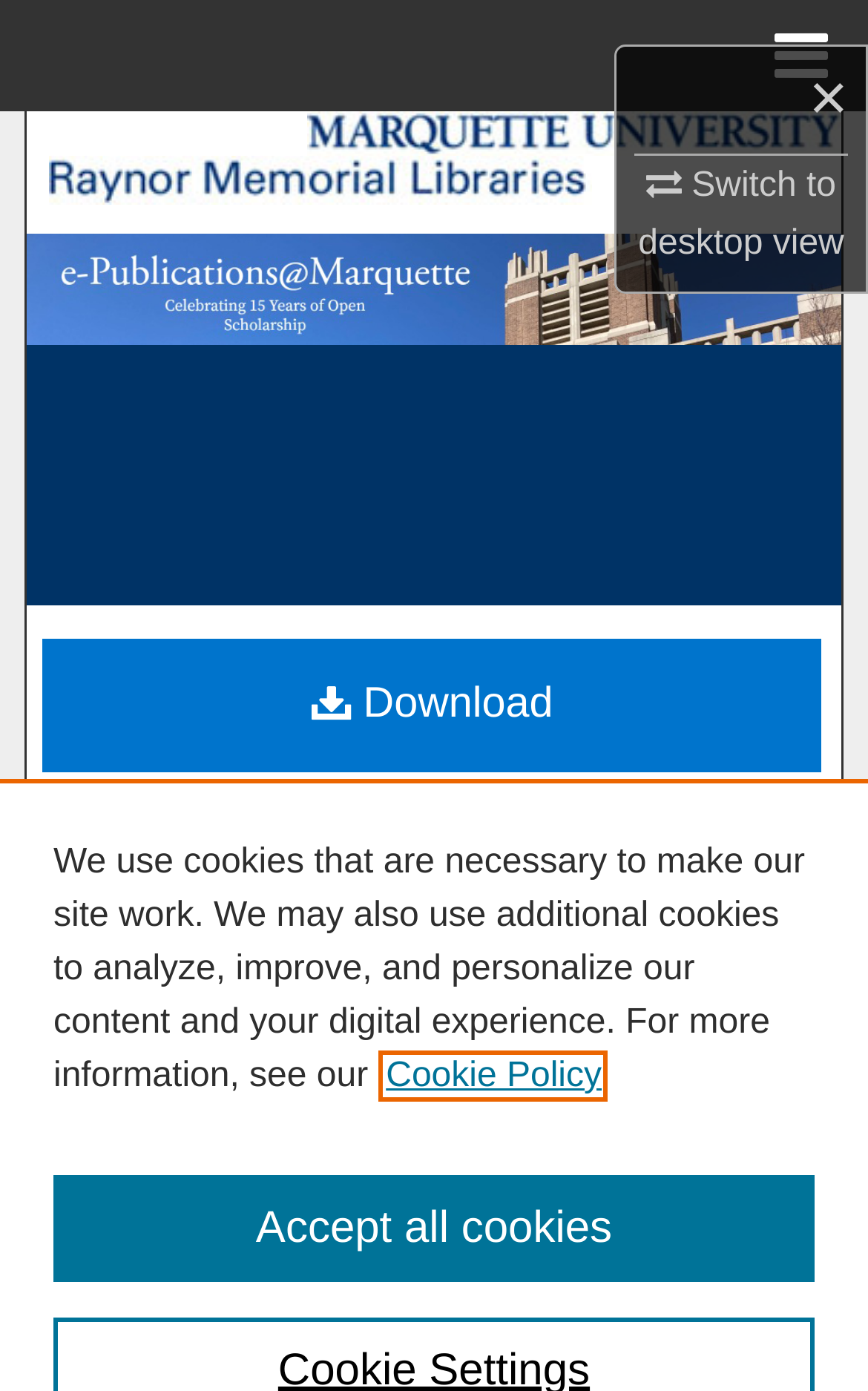Please give a succinct answer to the question in one word or phrase:
What is the purpose of the cookies on this website?

To make the site work and analyze user experience